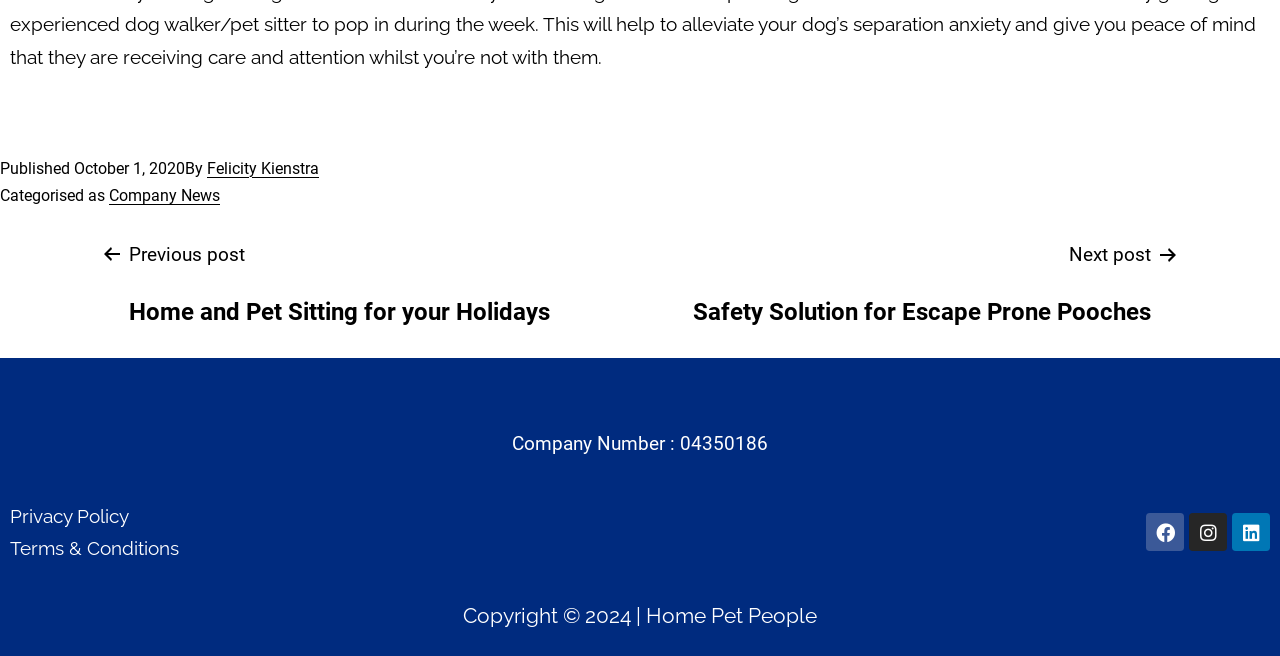Predict the bounding box for the UI component with the following description: "Company News".

[0.108, 0.507, 0.217, 0.542]